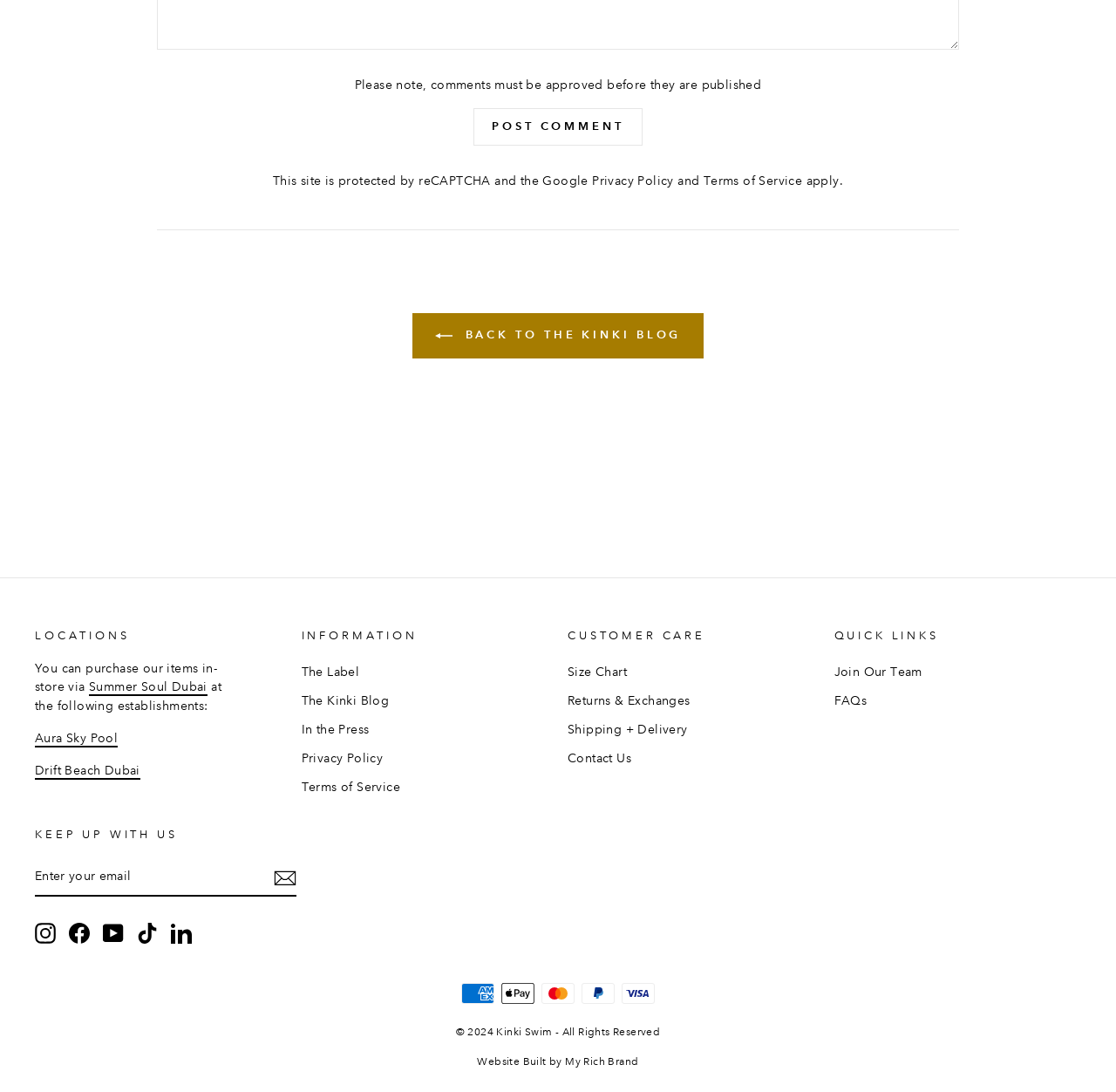Please find the bounding box coordinates for the clickable element needed to perform this instruction: "post a comment".

[0.424, 0.099, 0.576, 0.133]